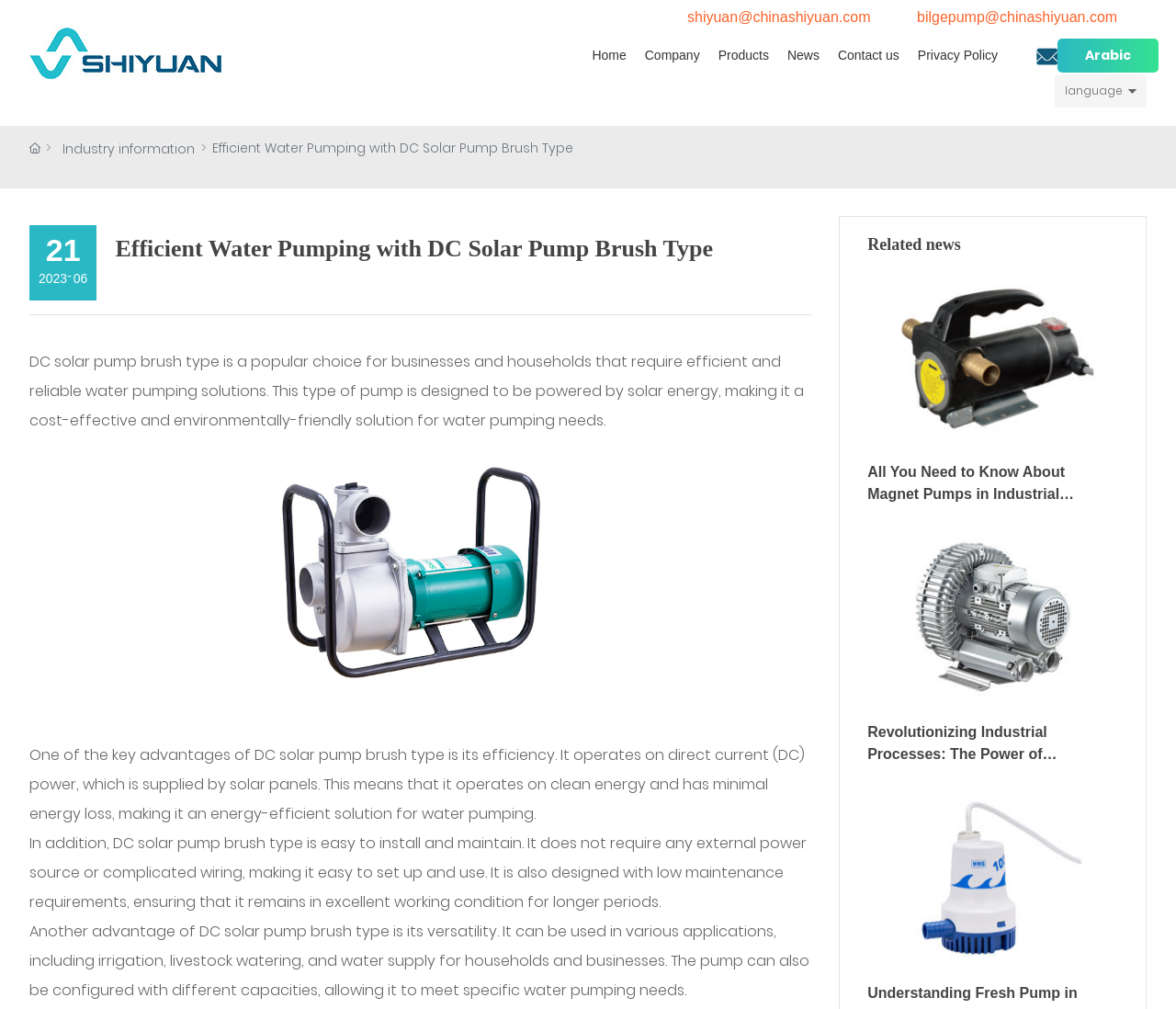Answer the question using only a single word or phrase: 
What is the company name on the top left corner?

ShiYuan